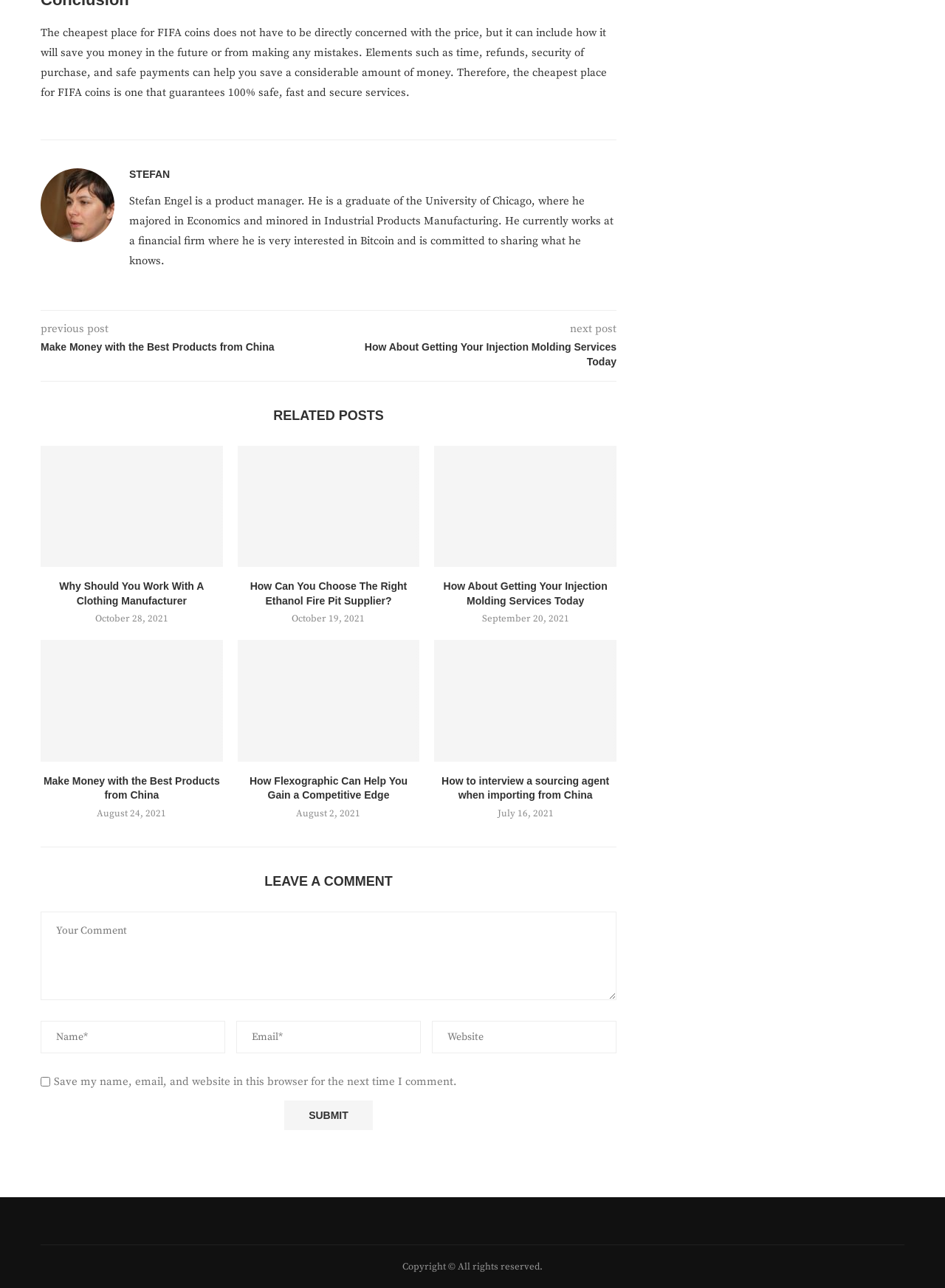Could you indicate the bounding box coordinates of the region to click in order to complete this instruction: "Click on the link to read 'Make Money with the Best Products from China'".

[0.043, 0.264, 0.348, 0.276]